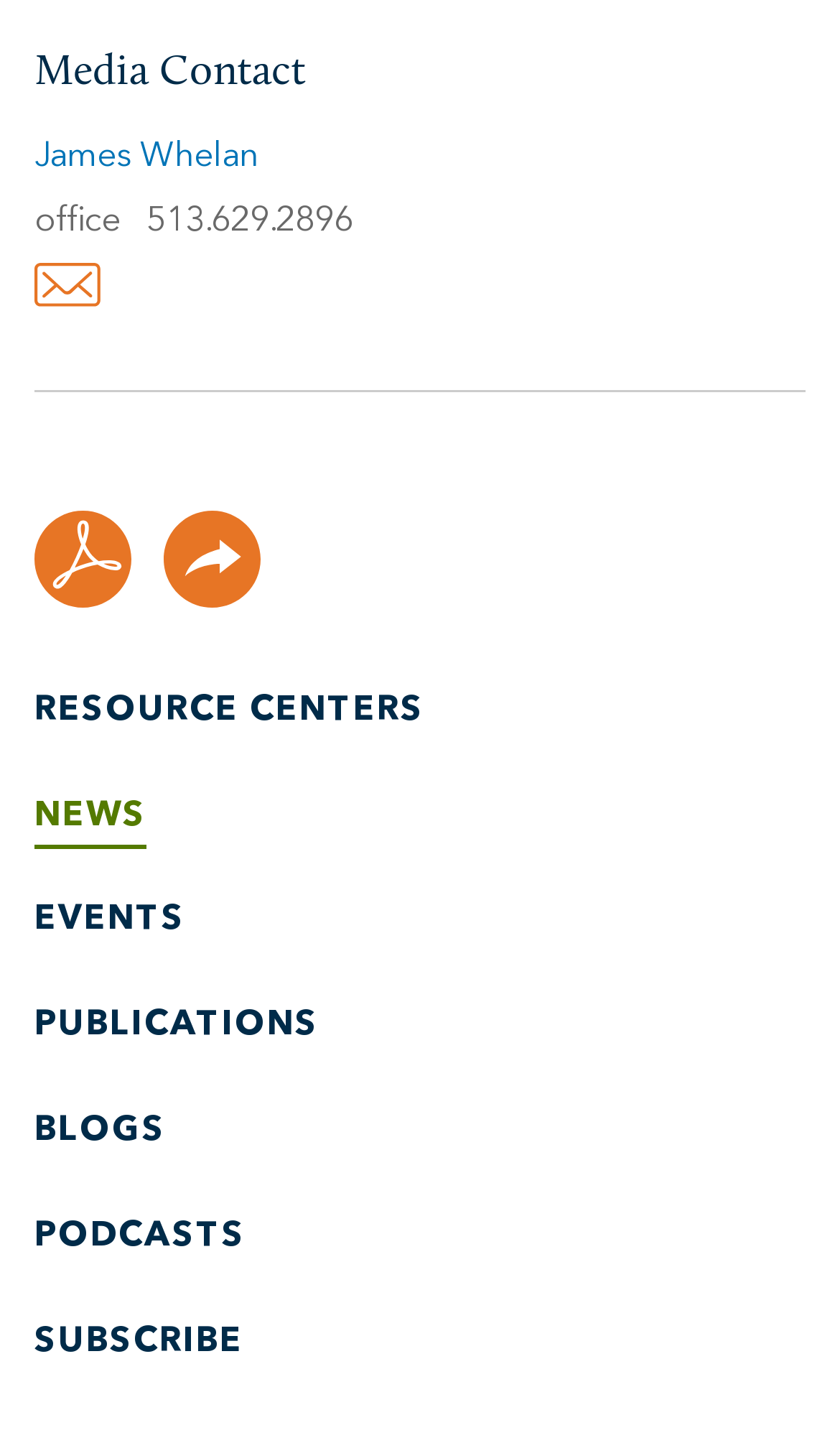Show the bounding box coordinates for the HTML element as described: "alt="Gothic Western"".

None